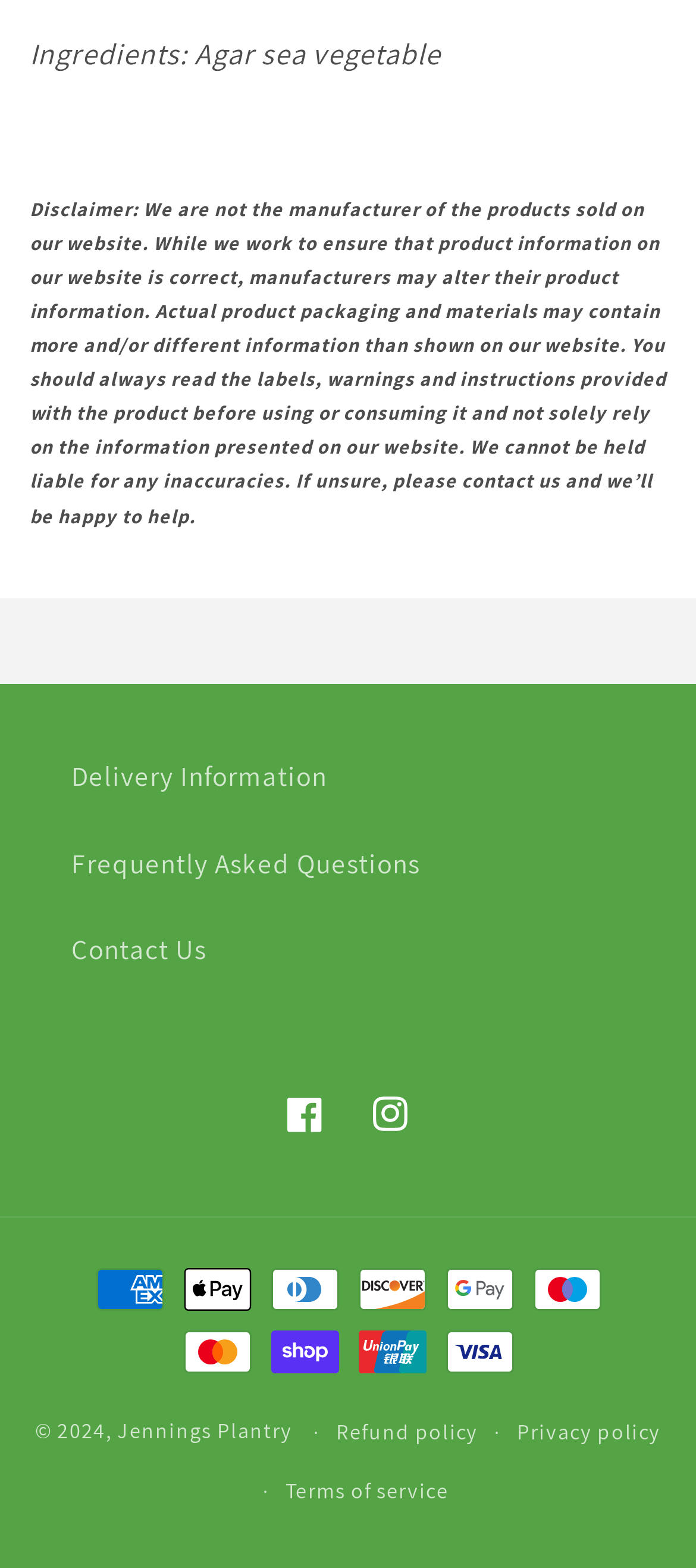Please identify the bounding box coordinates of the element that needs to be clicked to execute the following command: "Read the latest story about OVER-THE-AIR TV". Provide the bounding box using four float numbers between 0 and 1, formatted as [left, top, right, bottom].

None